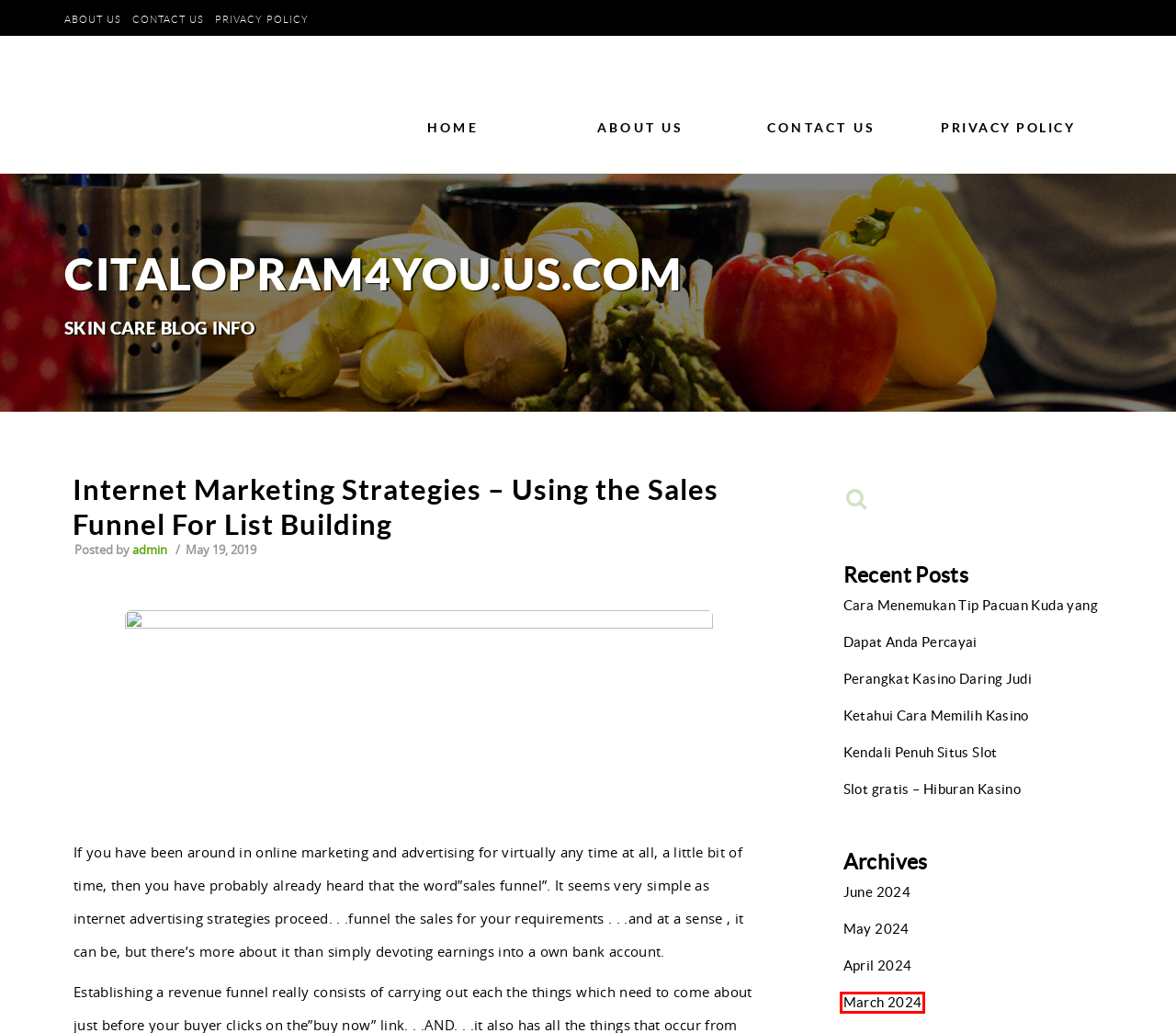After examining the screenshot of a webpage with a red bounding box, choose the most accurate webpage description that corresponds to the new page after clicking the element inside the red box. Here are the candidates:
A. Cara Menemukan Tip Pacuan Kuda yang Dapat Anda Percayai - citalopram4you.us.com
B. Perangkat Kasino Daring Judi - citalopram4you.us.com
C. Privacy Policy - citalopram4you.us.com
D. About Us - citalopram4you.us.com
E. Contact Us - citalopram4you.us.com
F. March 2024 - citalopram4you.us.com
G. June 2024 - citalopram4you.us.com
H. April 2024 - citalopram4you.us.com

F